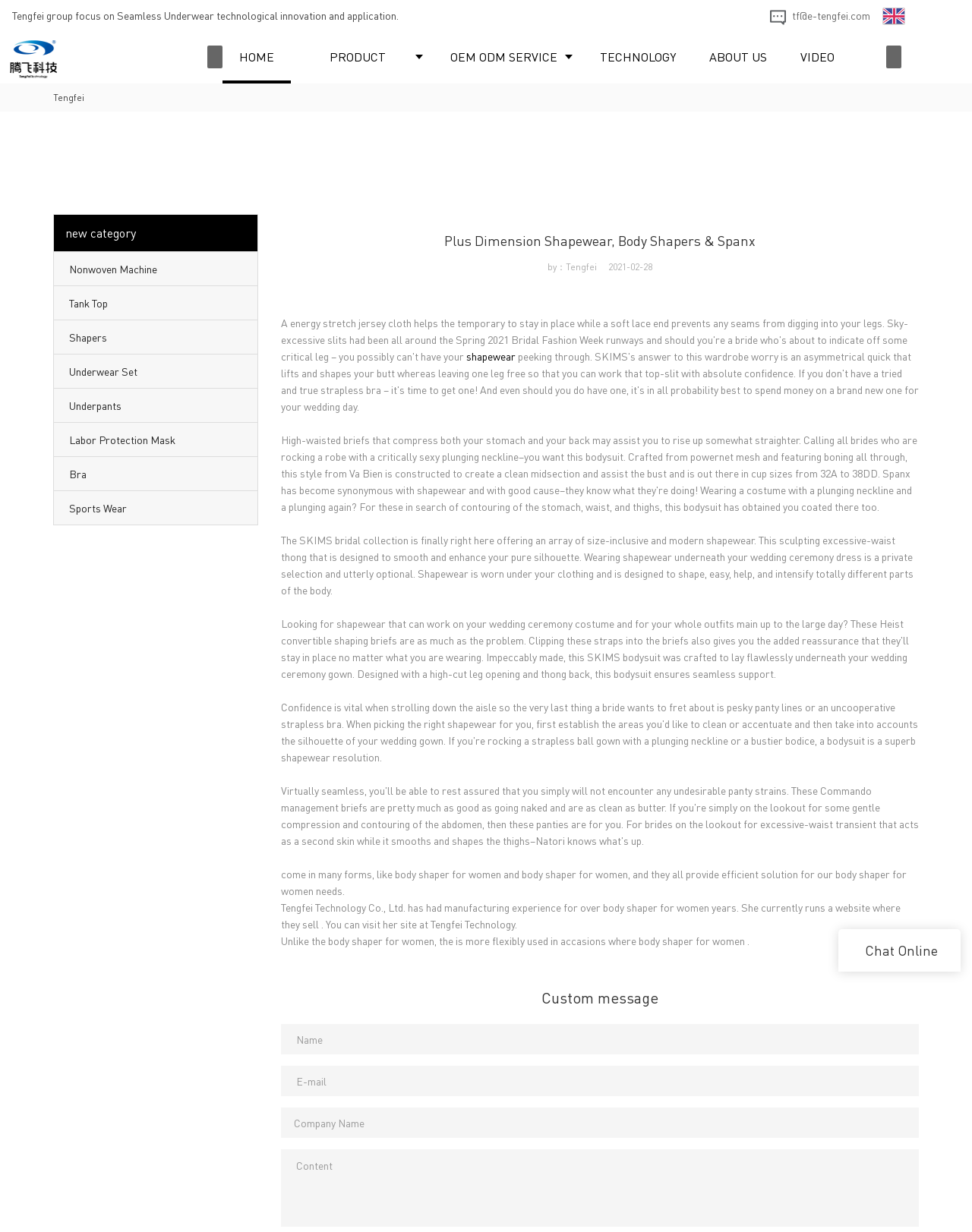What is the company's focus?
Refer to the image and provide a one-word or short phrase answer.

Seamless Underwear technological innovation